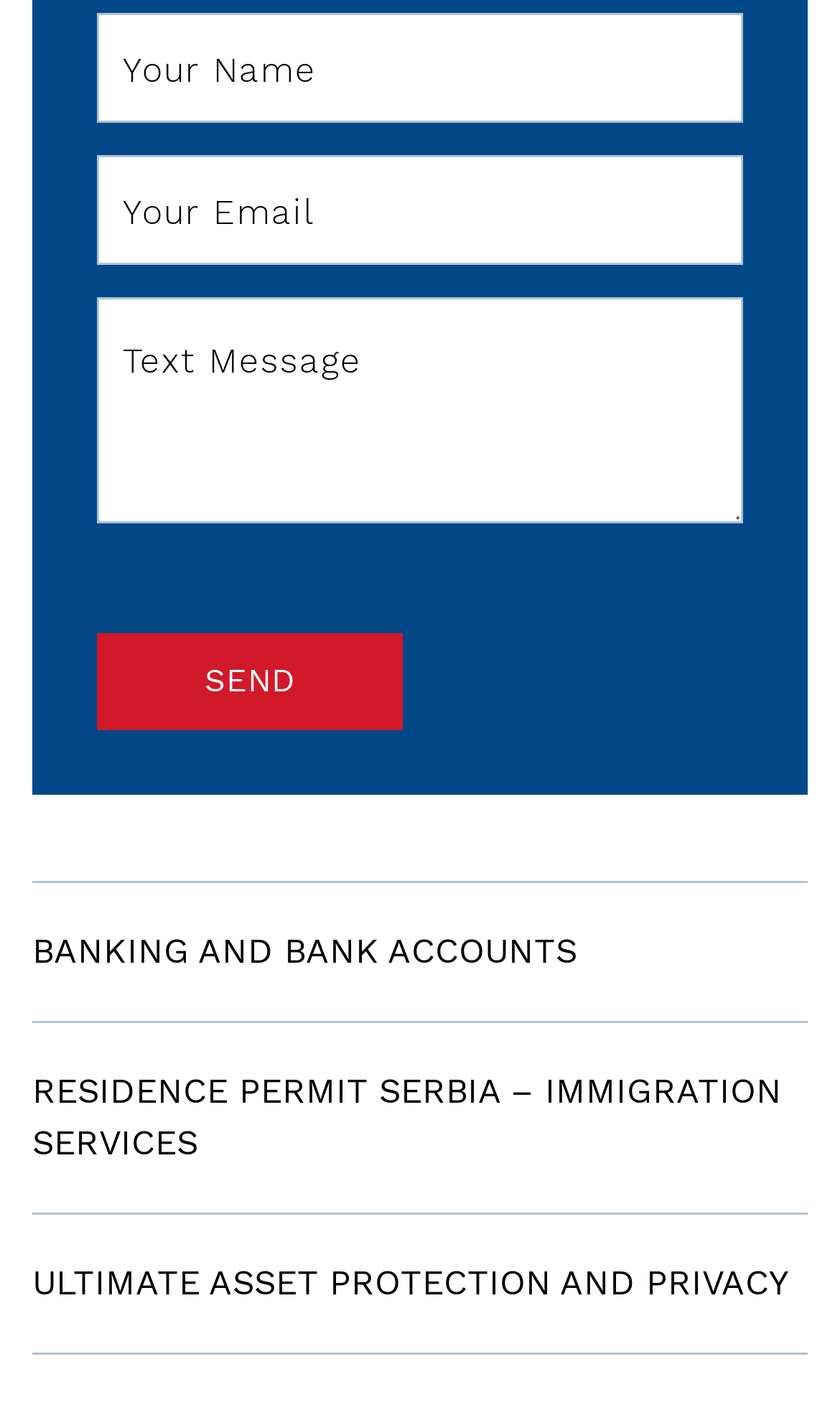Provide the bounding box coordinates of the UI element that matches the description: "Banking and bank accounts".

[0.038, 0.624, 0.962, 0.724]